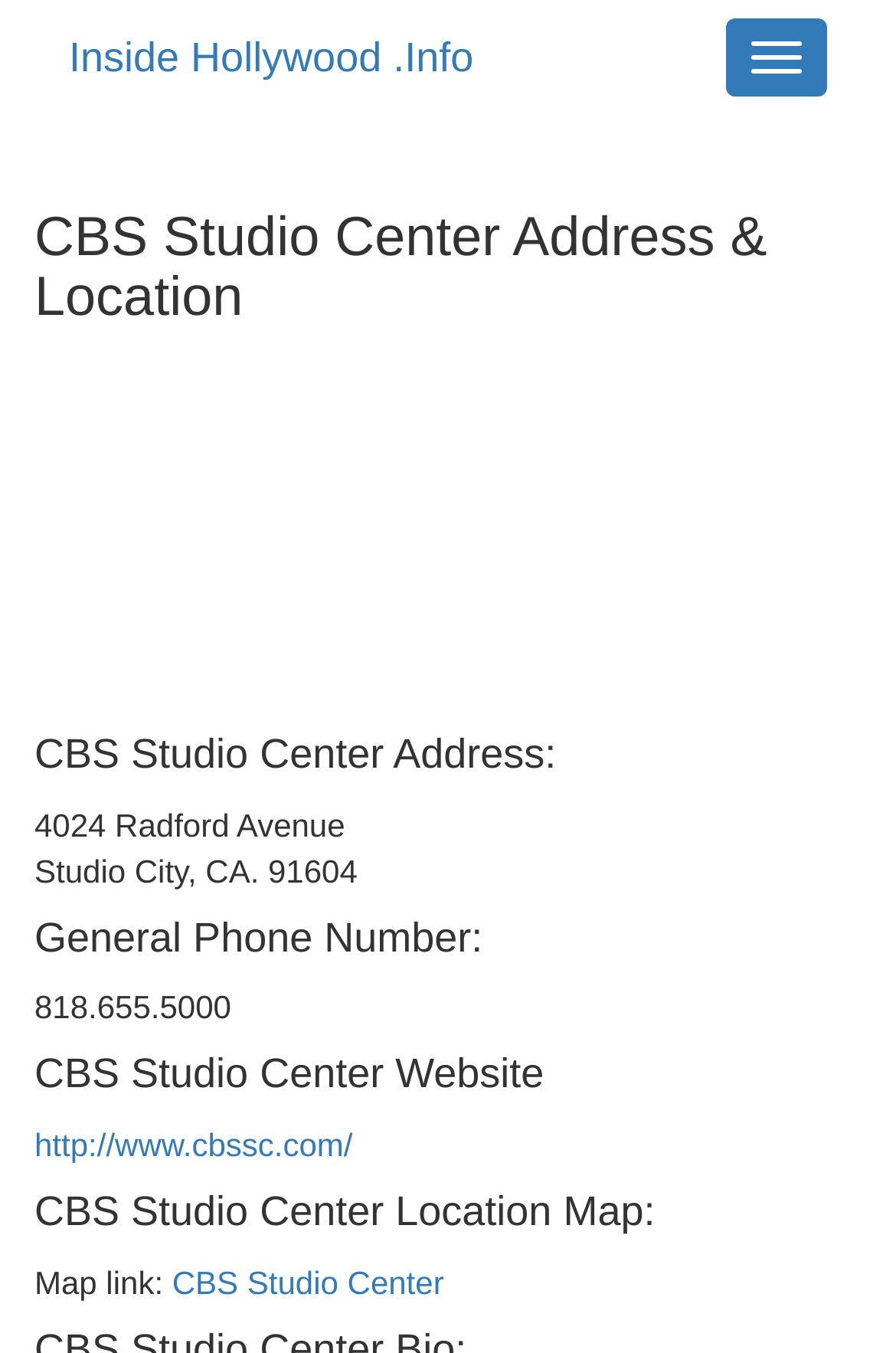Locate the bounding box for the described UI element: "Toggle navigation". Ensure the coordinates are four float numbers between 0 and 1, formatted as [left, top, right, bottom].

[0.81, 0.014, 0.923, 0.071]